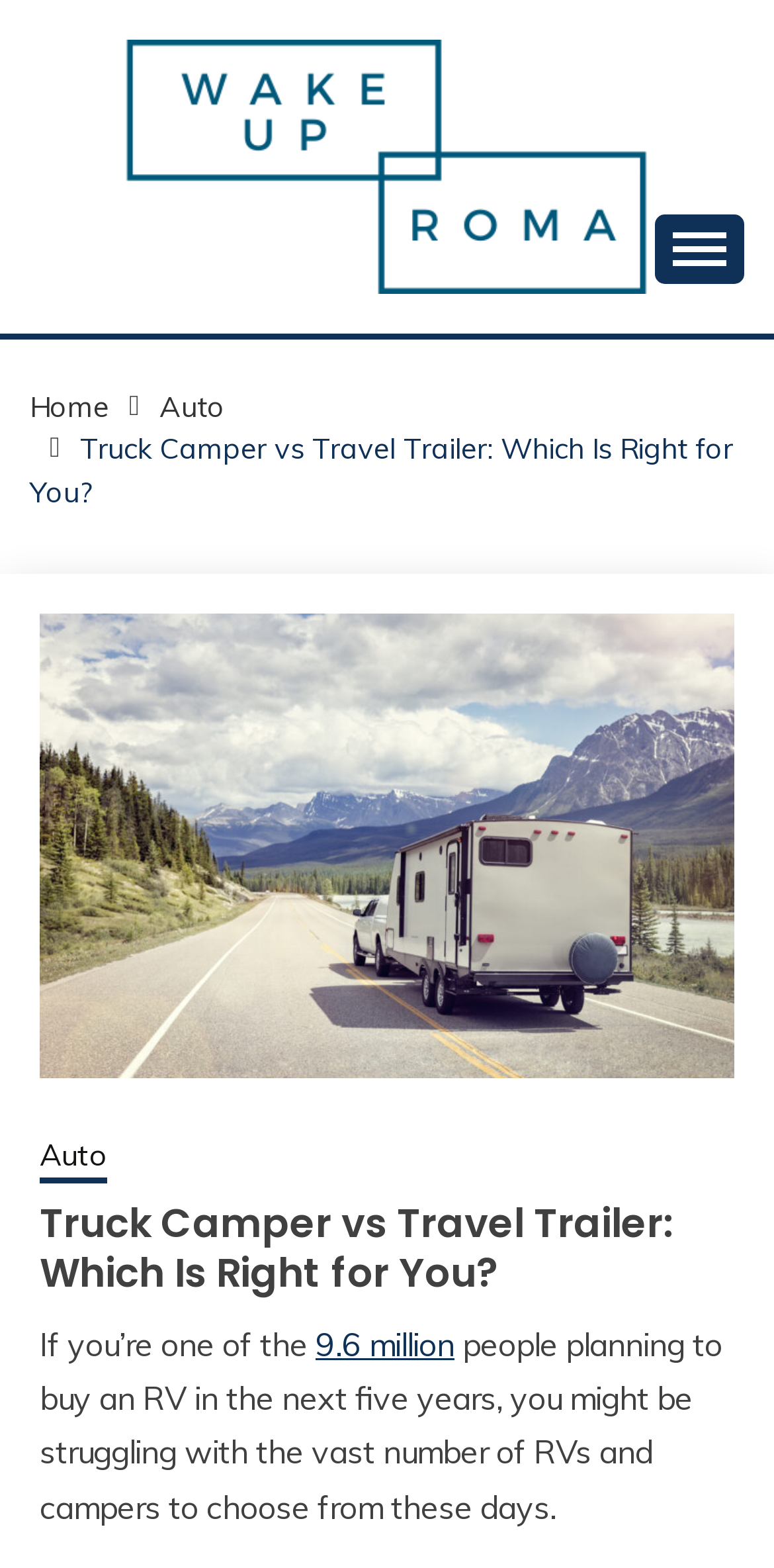Pinpoint the bounding box coordinates of the element that must be clicked to accomplish the following instruction: "Open the primary menu". The coordinates should be in the format of four float numbers between 0 and 1, i.e., [left, top, right, bottom].

[0.846, 0.136, 0.962, 0.18]